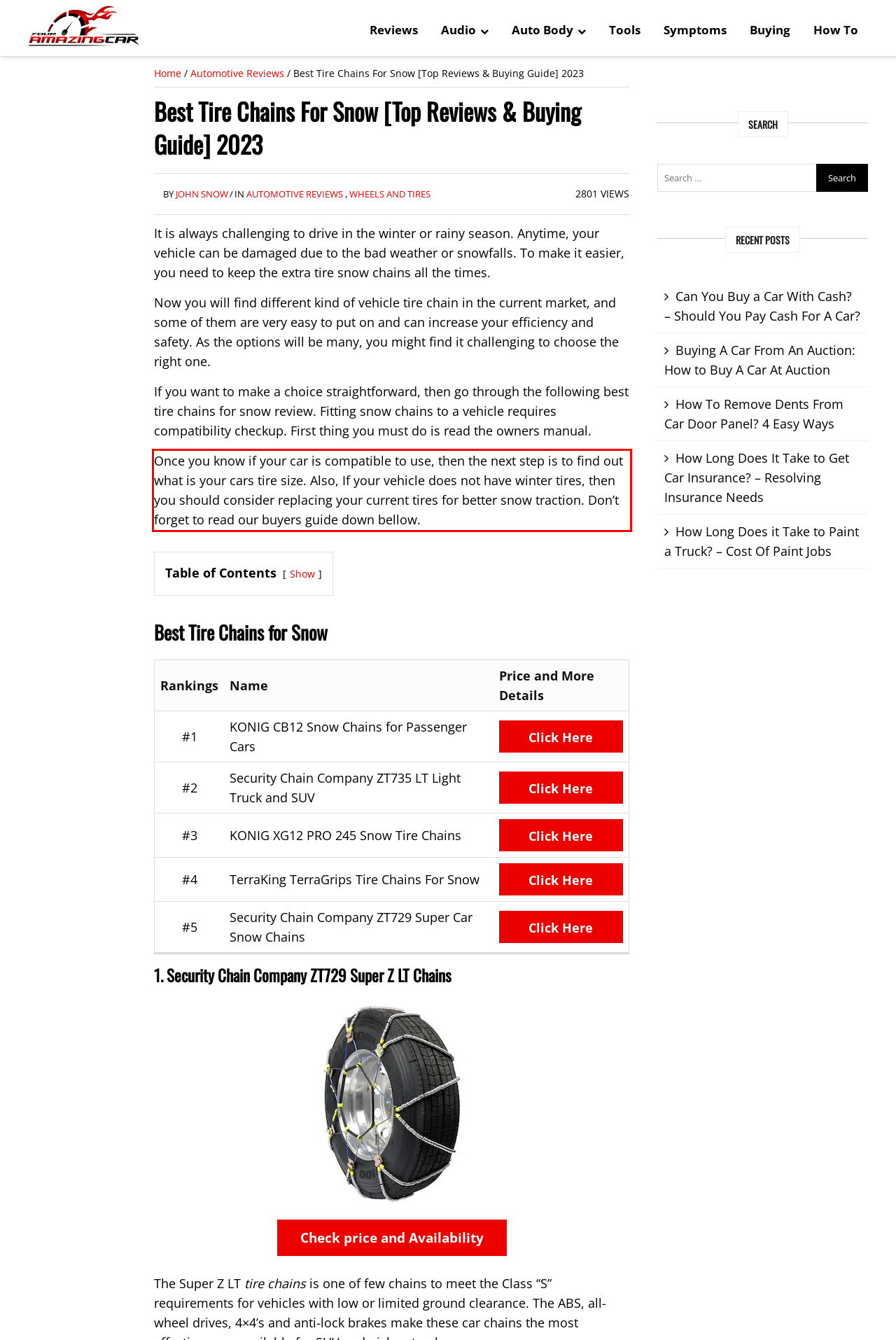You have a screenshot of a webpage, and there is a red bounding box around a UI element. Utilize OCR to extract the text within this red bounding box.

Once you know if your car is compatible to use, then the next step is to find out what is your cars tire size. Also, If your vehicle does not have winter tires, then you should consider replacing your current tires for better snow traction. Don’t forget to read our buyers guide down bellow.